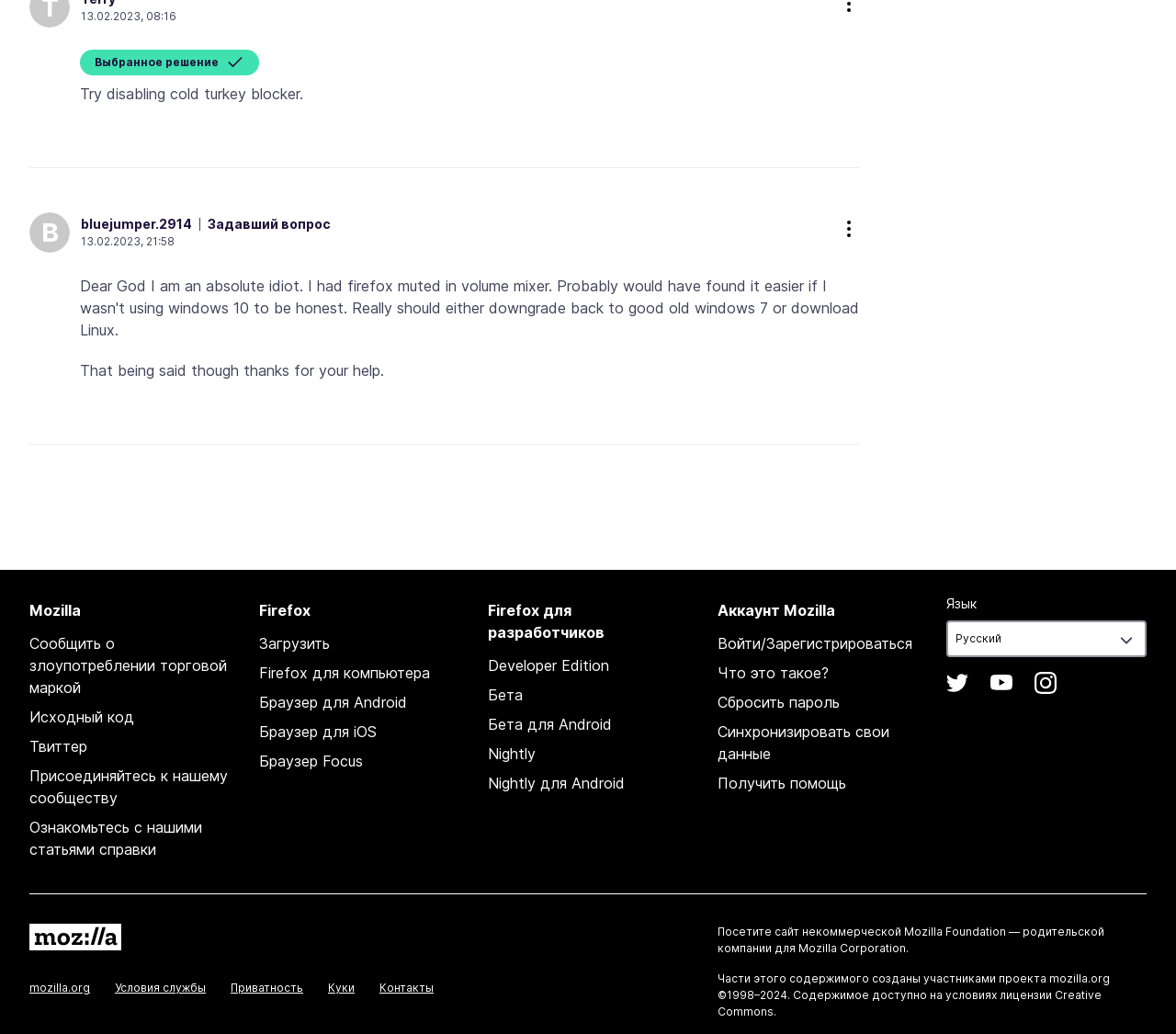Use a single word or phrase to answer the question: What is the purpose of the 'more options' button?

To expand or collapse options